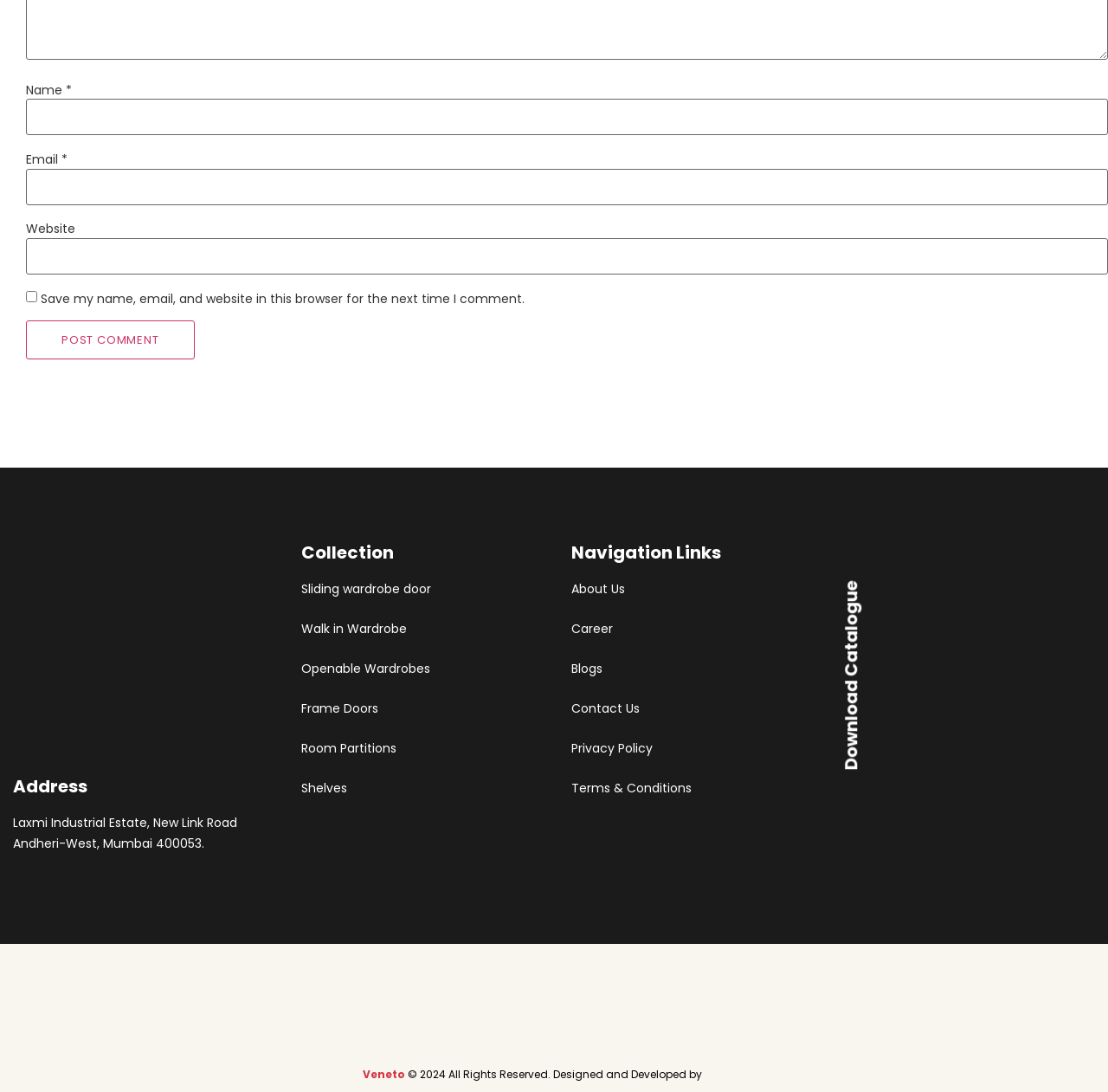What is the category of the links under 'Collection'?
Use the information from the image to give a detailed answer to the question.

The links under the 'Collection' heading have text such as 'Sliding wardrobe door', 'Walk in Wardrobe', and 'Openable Wardrobes', which suggests that they are related to different types of wardrobes.